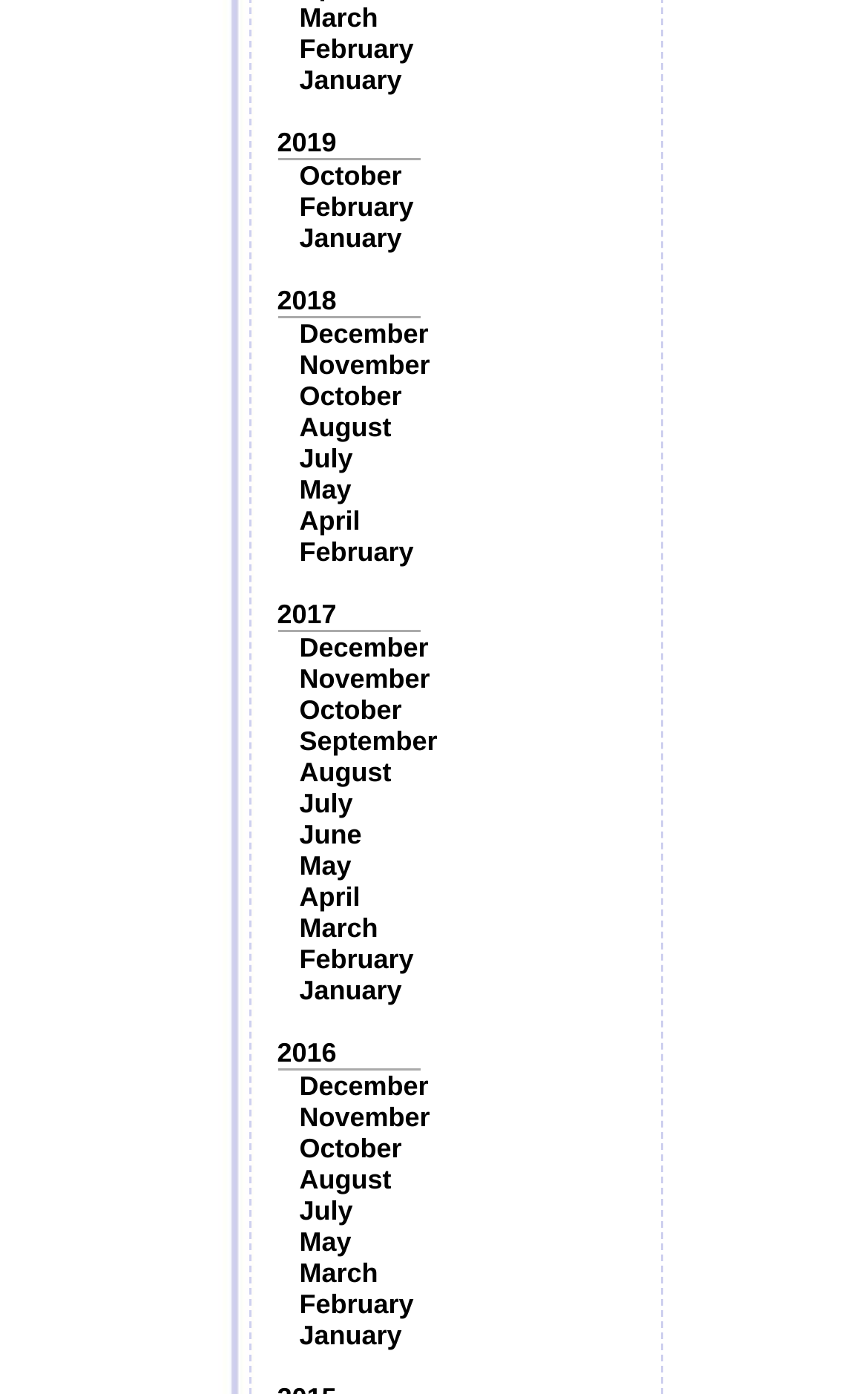What is the position of the link 'May'?
Relying on the image, give a concise answer in one word or a brief phrase.

Middle